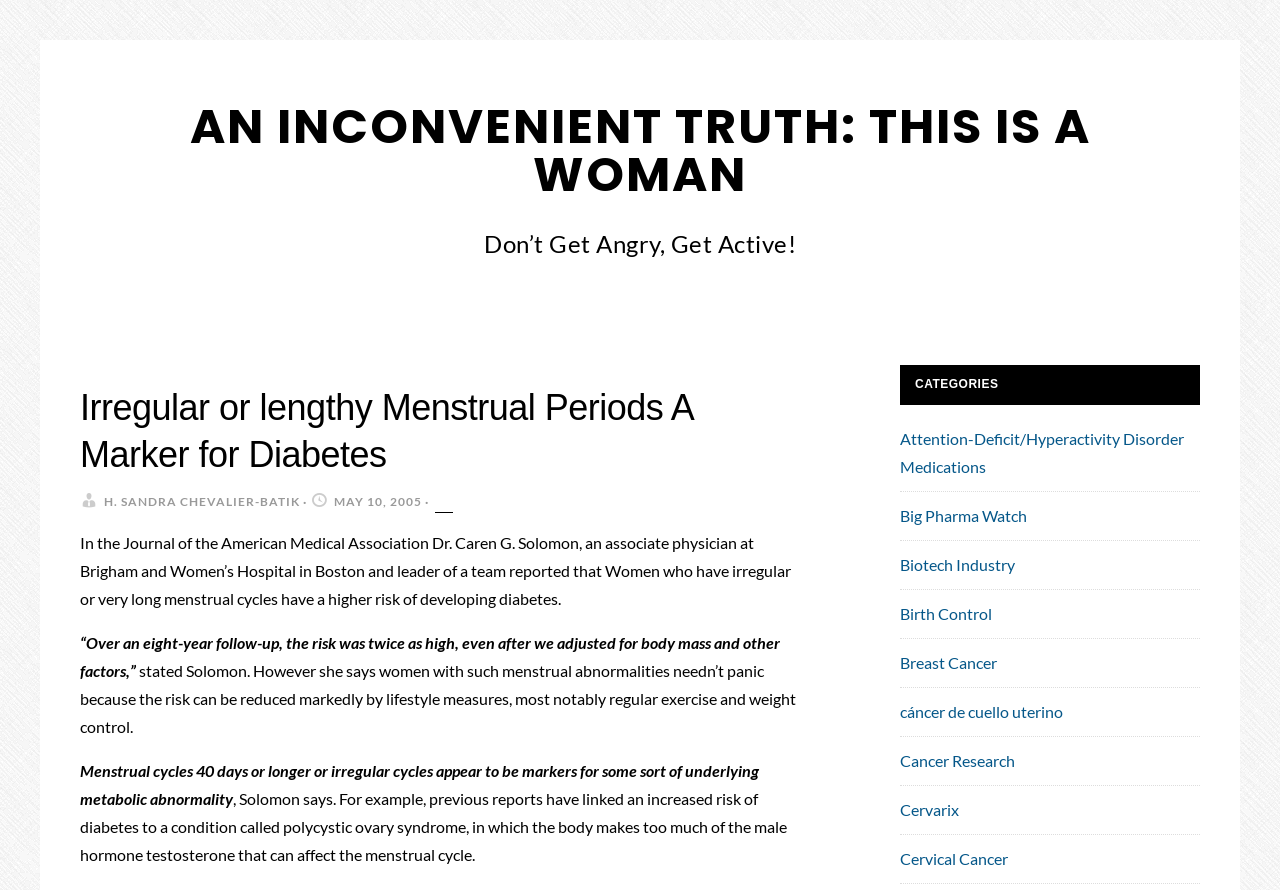What is the condition linked to an increased risk of diabetes?
Based on the image, provide your answer in one word or phrase.

Polycystic ovary syndrome